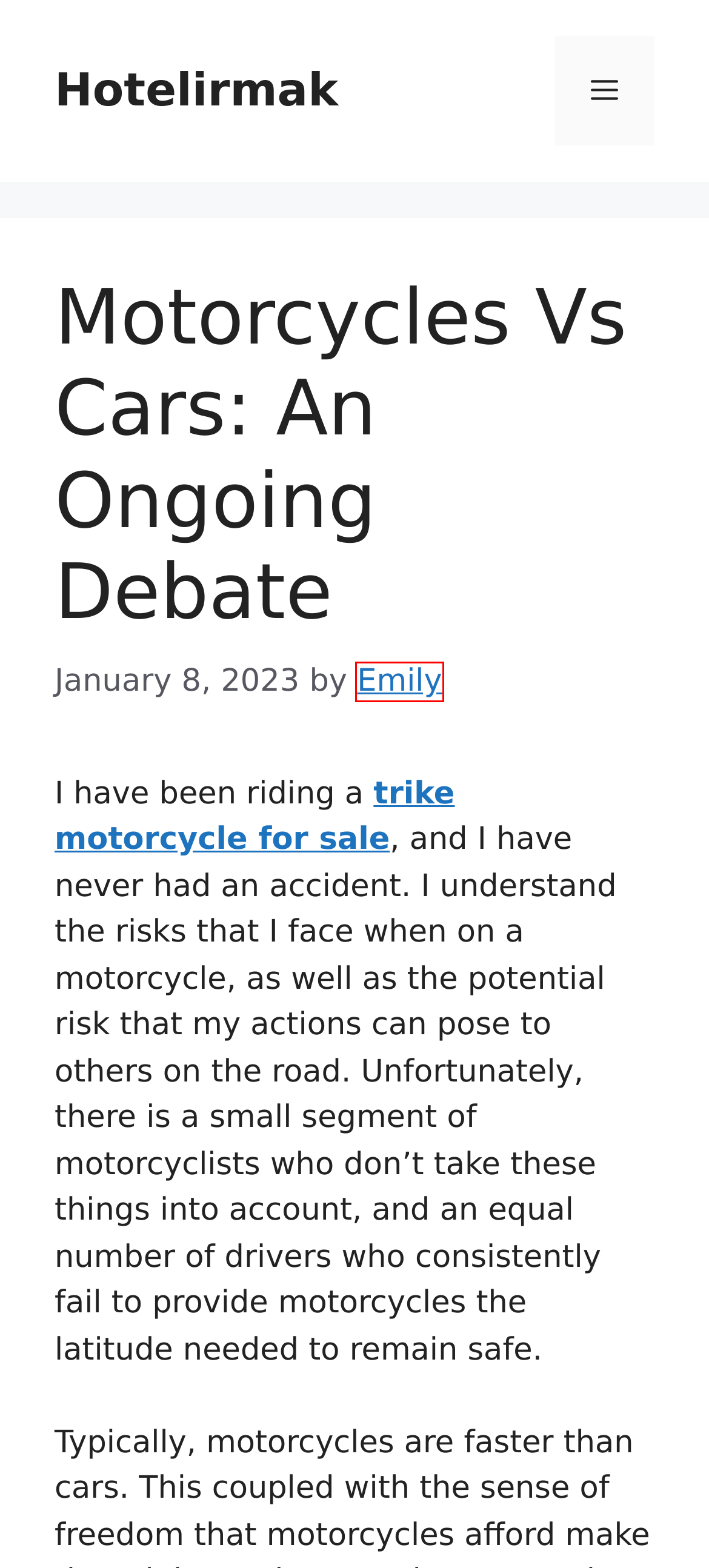You are presented with a screenshot of a webpage containing a red bounding box around an element. Determine which webpage description best describes the new webpage after clicking on the highlighted element. Here are the candidates:
A. Kfz Gutachter Kaltenkirchen | 24h erreichbar - schnell vor Ort
B. Hotelirmak - Hotelirmak
C. Emily, Author at Hotelirmak
D. hebergeurfichier - Mengembangkan potensi besar dari perjudian online yang ada di dunia
E. Judi13 - Situs Daftar Poker online  Dan Bandar Domino QQ resmi
F. Kfz Gutachter Mönchengladbach | 24h erreichbar | Schnell bei Ihnen
G. MAHASLOT - LINK ALTERNATIF TERBARU HARI INI MAHA55.ID
H. NOVATOTO | Situs Togel Online Terpercaya Dengan Pasaran Tercepat

C